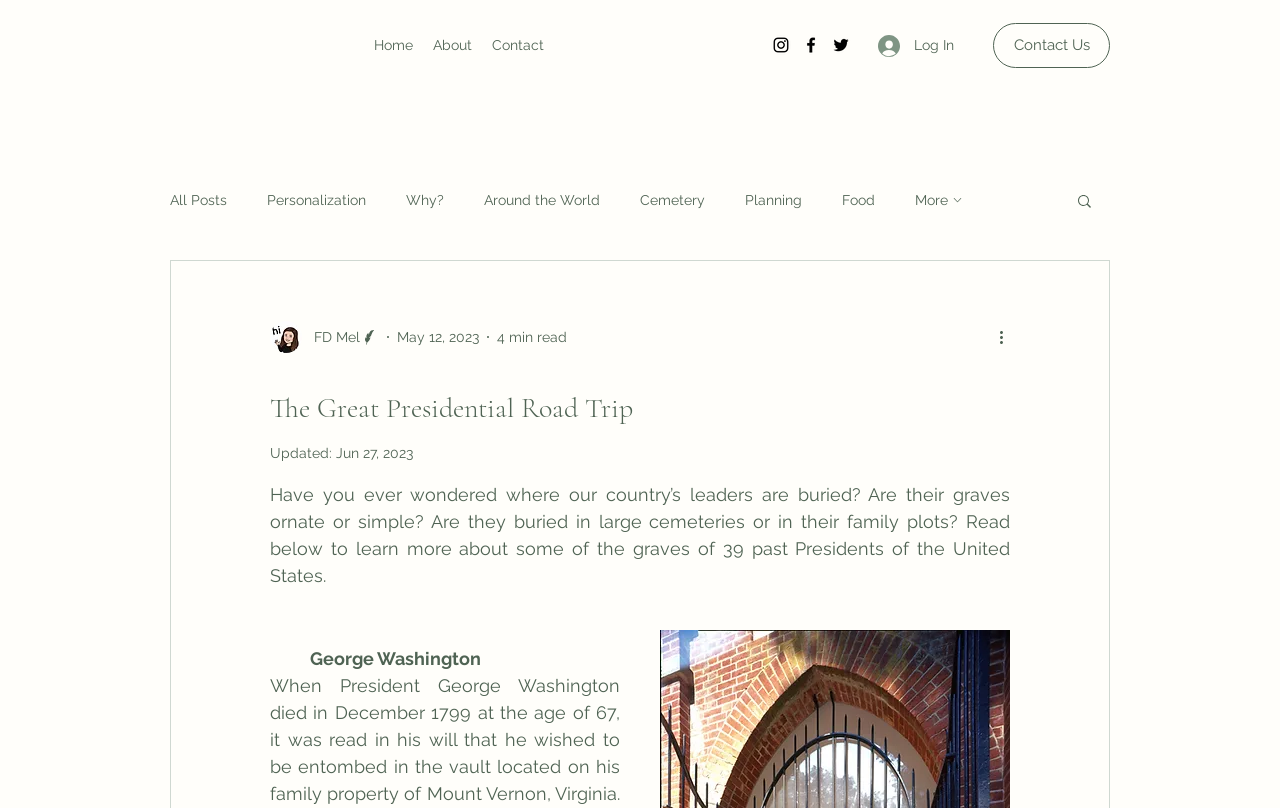Reply to the question below using a single word or brief phrase:
When was this blog post updated?

Jun 27, 2023